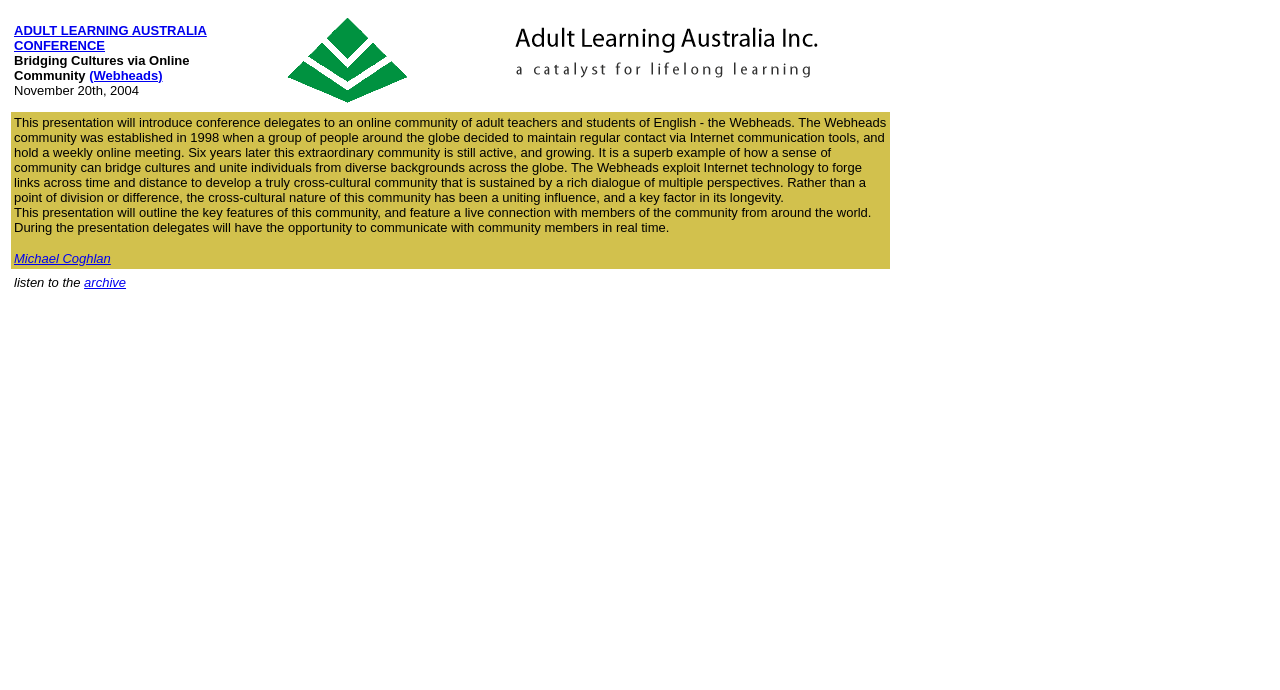Answer the question below using just one word or a short phrase: 
What is the title of the conference?

ADULT LEARNING AUSTRALIA CONFERENCE